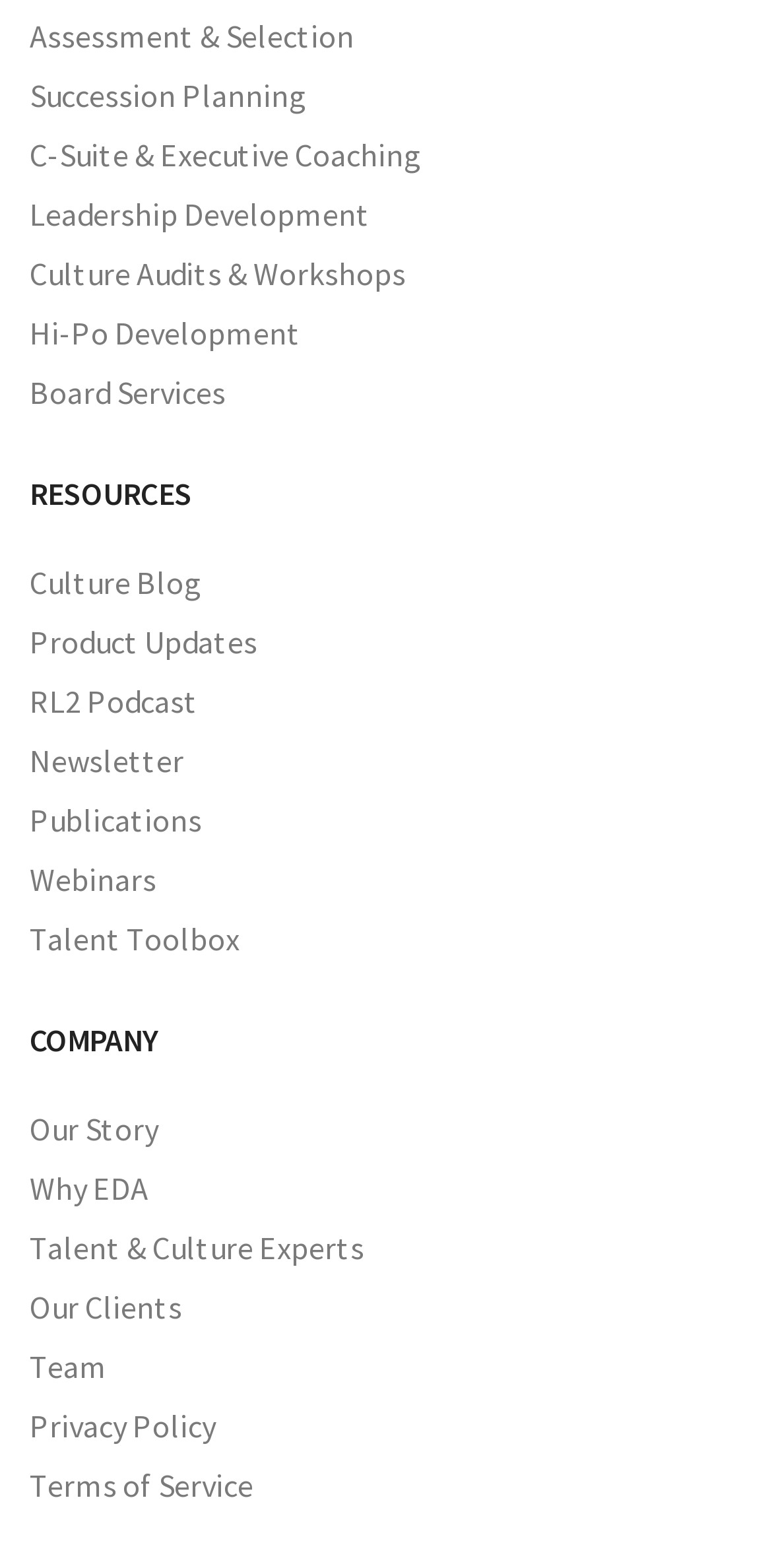Please determine the bounding box coordinates of the area that needs to be clicked to complete this task: 'Visit VPSServer.com'. The coordinates must be four float numbers between 0 and 1, formatted as [left, top, right, bottom].

None